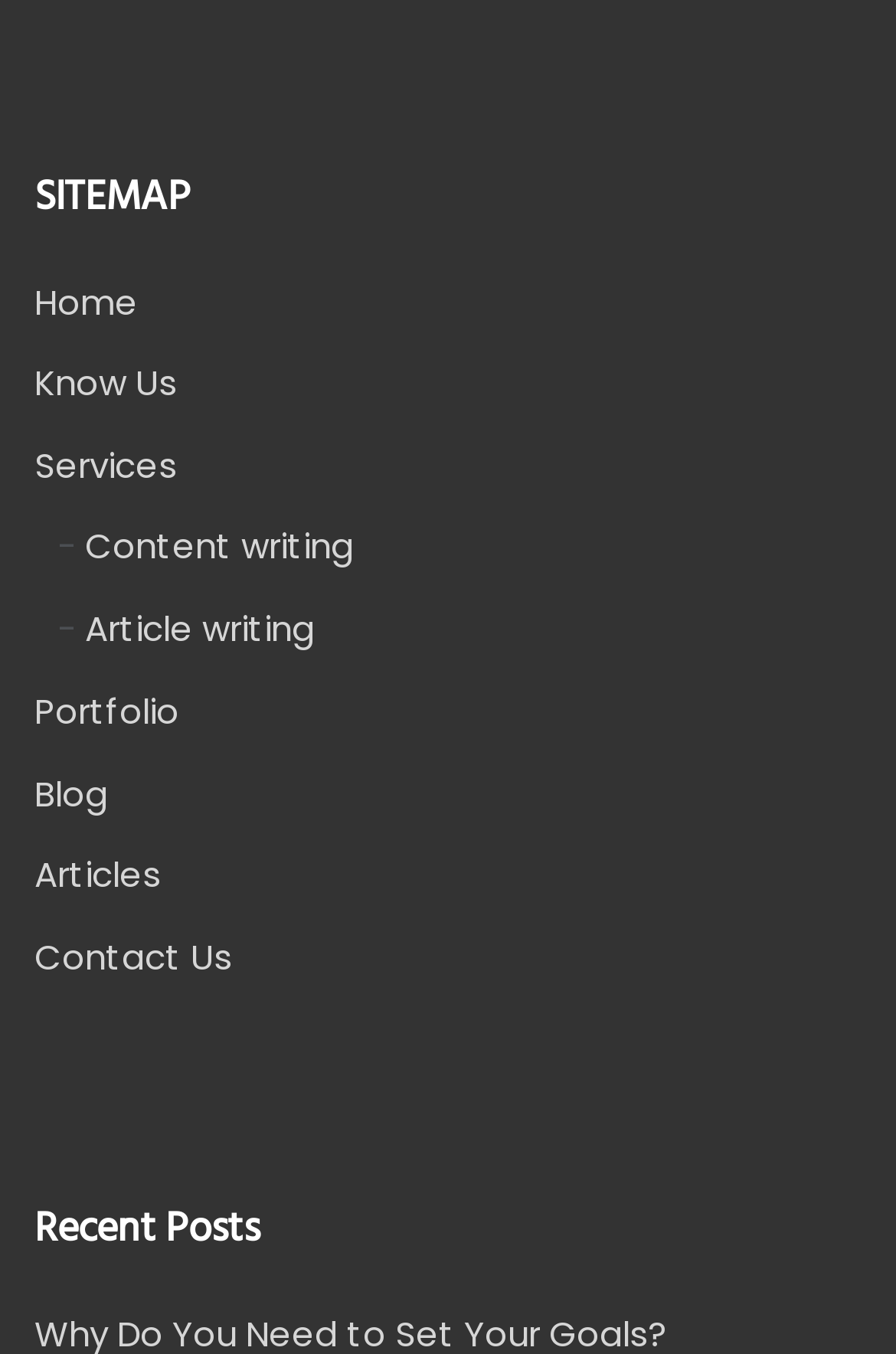Determine the bounding box coordinates of the UI element described by: "Clothing & Fashion".

None